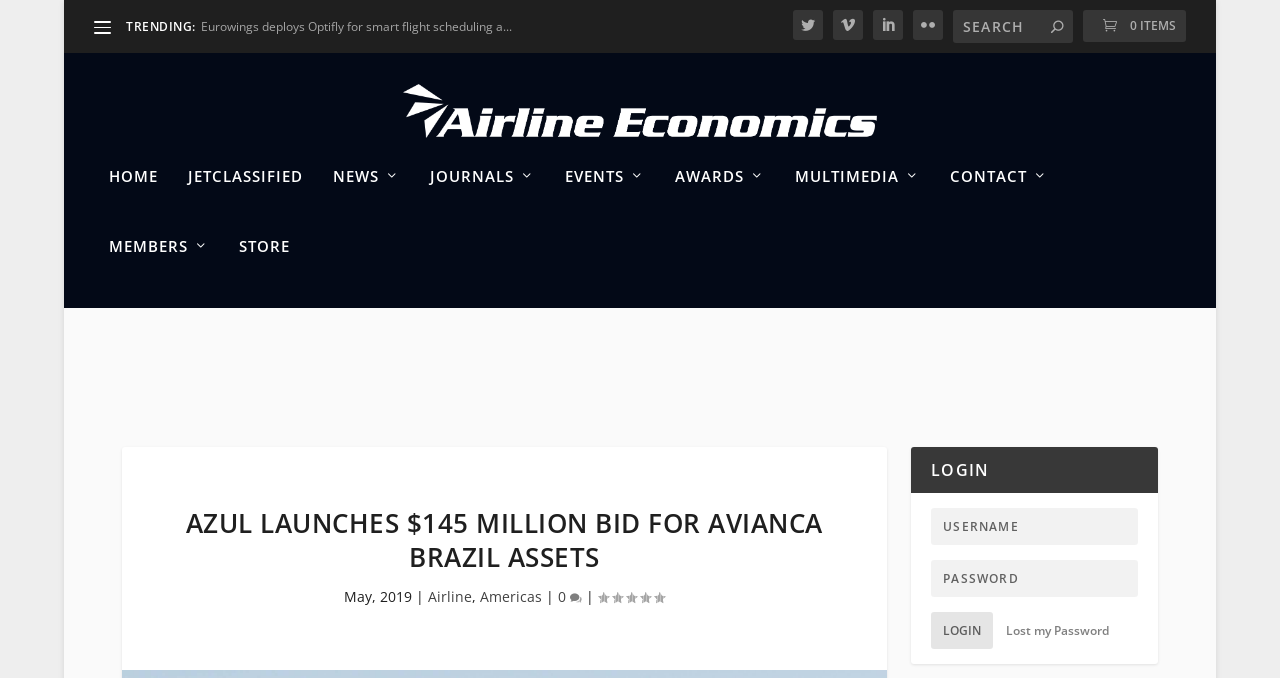Please provide the bounding box coordinates for the UI element as described: "0 Items". The coordinates must be four floats between 0 and 1, represented as [left, top, right, bottom].

[0.846, 0.015, 0.927, 0.062]